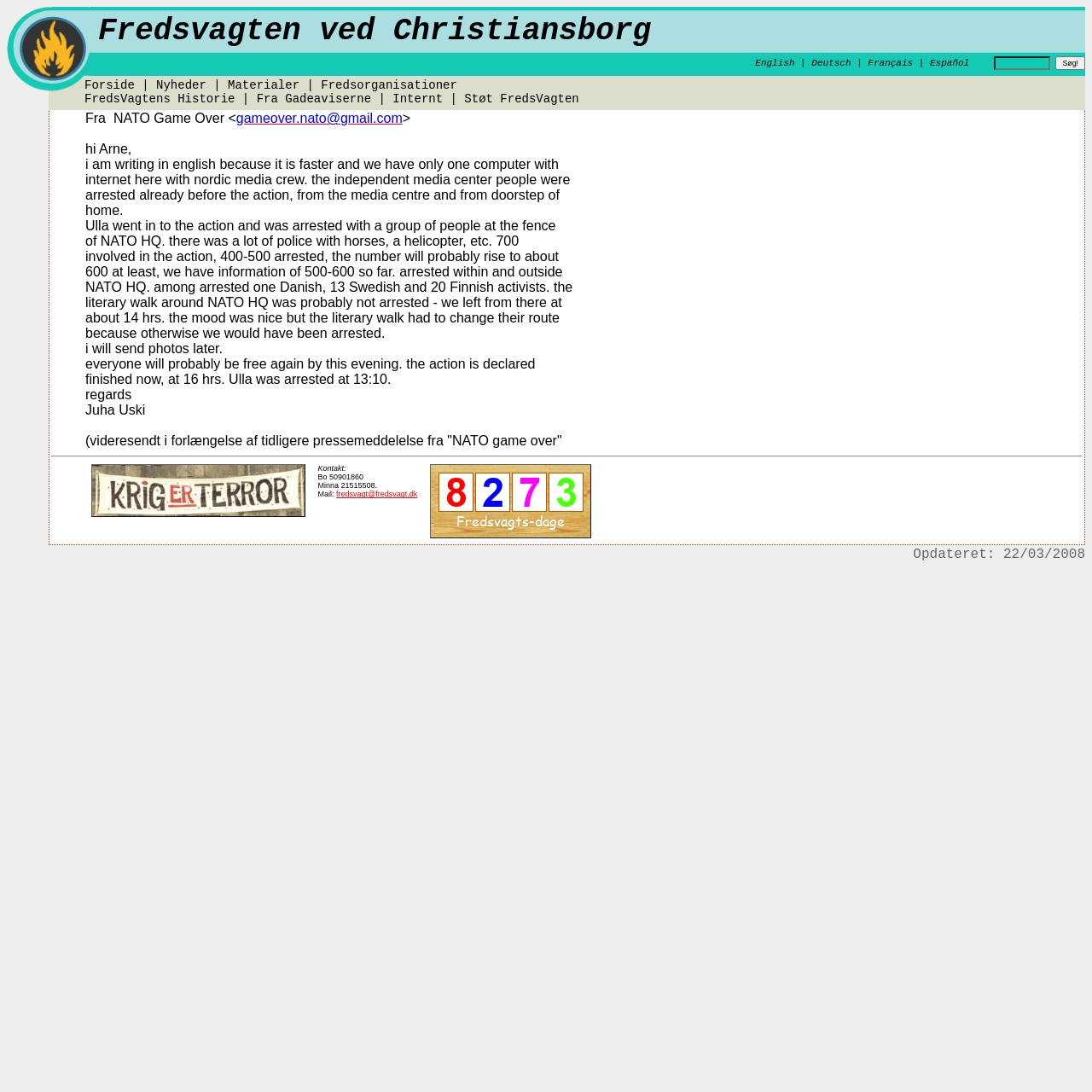Provide a thorough description of this webpage.

The webpage is titled "Fredsvagten - nato" and appears to be a website related to a peace organization or movement. At the top of the page, there is a heading "Fredsvagten ved Christiansborg" and a row of language links, including English, Deutsch, Français, and Español, allowing users to switch between languages.

Below the language links, there is a search bar with a textbox and a "Søg!" (Search) button. On the left side of the page, there is a navigation menu with links to various sections, including "Forside" (Front page), "Nyheder" (News), "Materialer" (Materials), "Fredsorganisationer" (Peace organizations), and "FredsVagtens Historie" (History of FredsVagten).

The main content of the page appears to be a news article or a personal account of an event. The text describes an action taken by a group of people, including the arrest of several activists, and provides details about the event, including the number of people involved and arrested. The text also mentions a "literary walk" that took place around the NATO HQ.

There are two images on the page, one with the text "Krig er terror!" (War is terror!) and another without a description. At the bottom of the page, there is a section with contact information, including phone numbers and an email address. The page also displays the date "Opdateret: 22/03/2008" (Updated: 22/03/2008) at the bottom right corner.